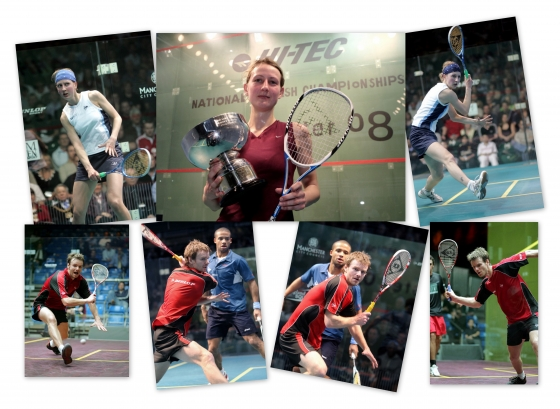Explain what is happening in the image with as much detail as possible.

This dynamic collage showcases the excitement of the 2008 National Squash Championships. At the center is a victorious player holding a trophy, symbolizing achievement and excellence in the sport. Surrounding this centerpiece are action shots of various players in intense gameplay, highlighting their athleticism and competitive spirit.

The bottom left image features a player in a striking red and black outfit, poised and ready to deliver a powerful shot, while the upper corner captures a female athlete demonstrating precision and focus. The ensemble of images not only reflects the competitive atmosphere of the tournament but also celebrates the diverse talents within the squash community, illustrating moments of both triumph and skill. Overall, the composition encapsulates the passion and dedication that define the sport of squash.